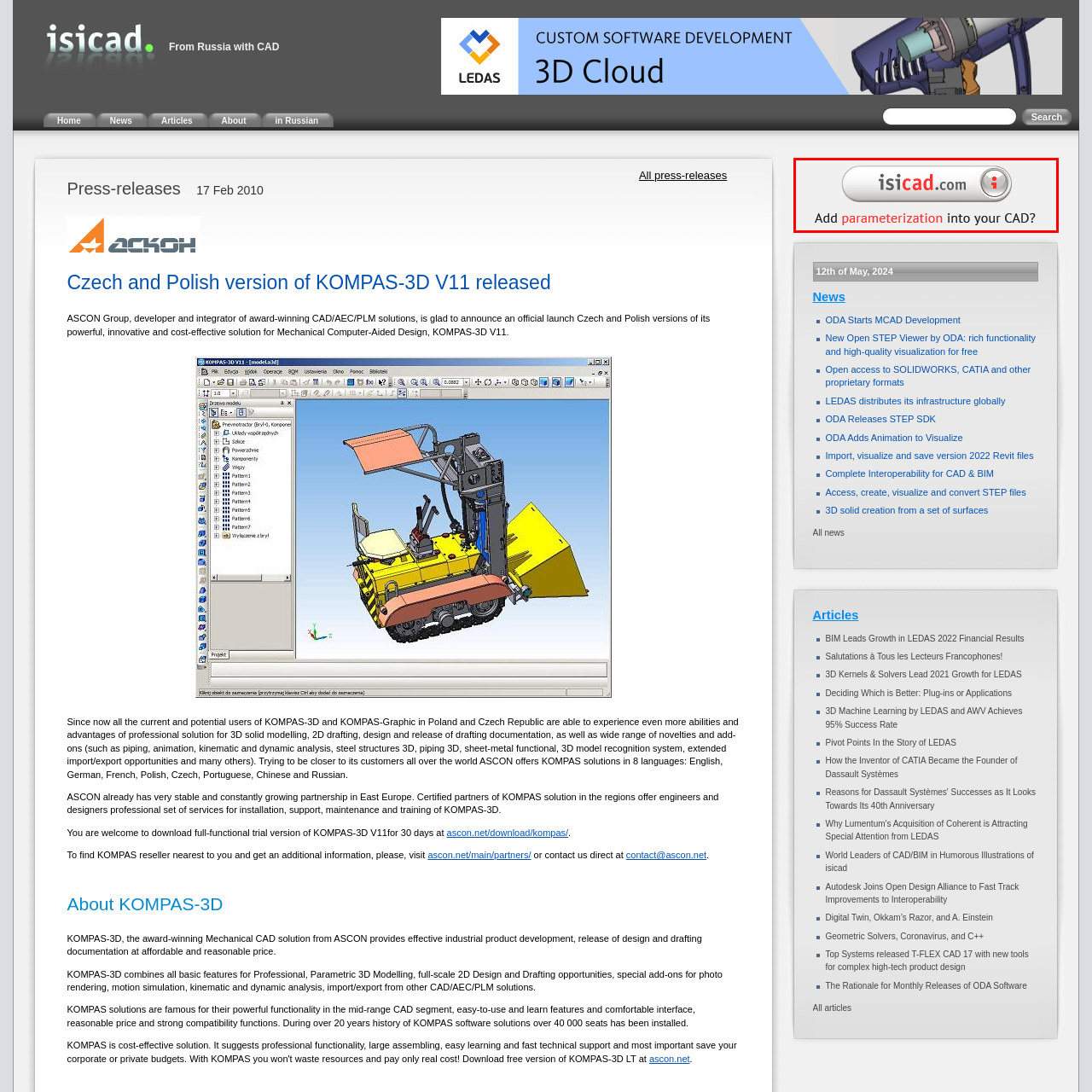What is the call to action suggesting?
Inspect the highlighted part of the image and provide a single word or phrase as your answer.

Integrating parameterization in CAD